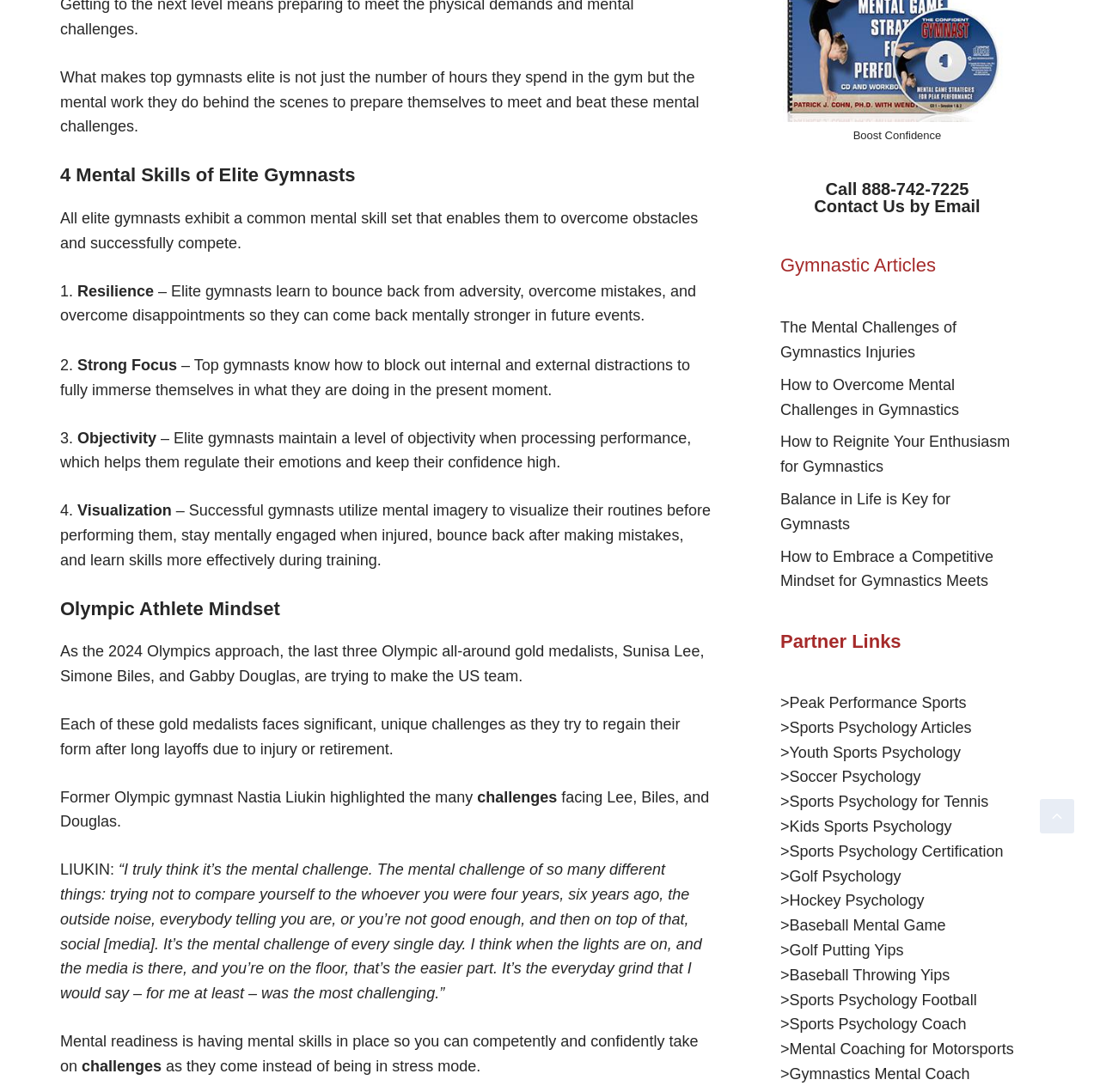Determine the bounding box coordinates of the section I need to click to execute the following instruction: "Contact Us by Email". Provide the coordinates as four float numbers between 0 and 1, i.e., [left, top, right, bottom].

[0.74, 0.18, 0.891, 0.197]